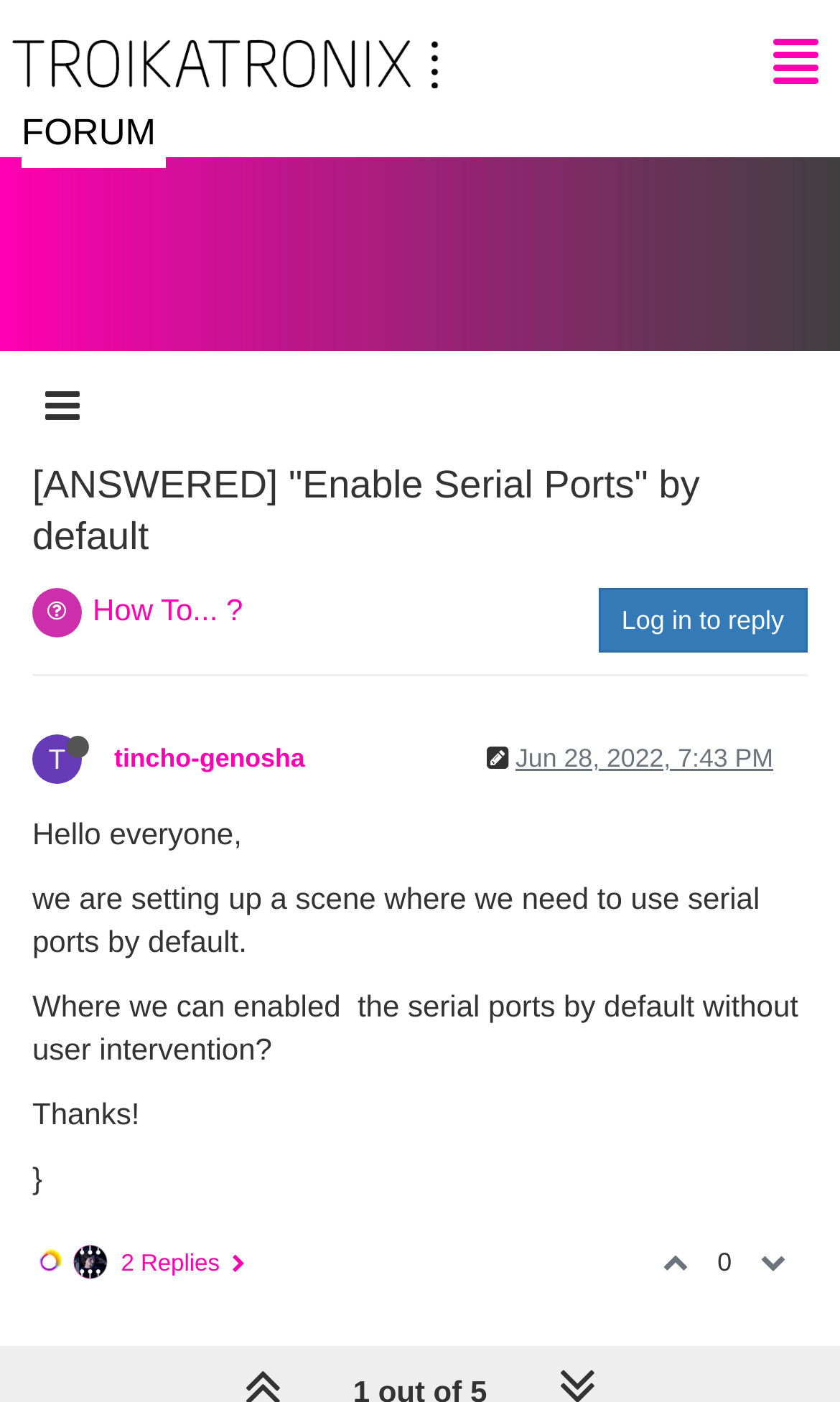Who is the author of the post?
Respond with a short answer, either a single word or a phrase, based on the image.

tincho-genosha